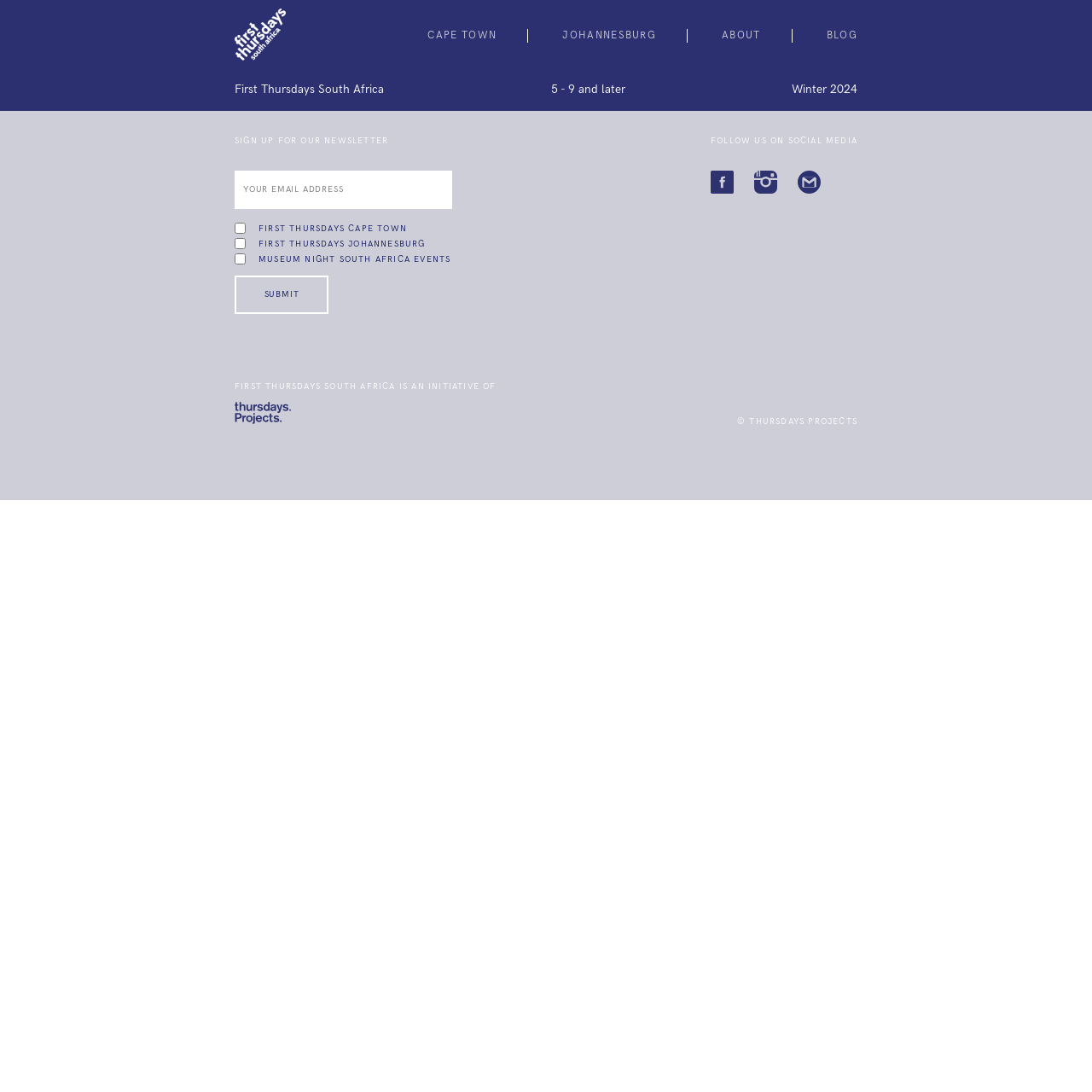Give the bounding box coordinates for this UI element: "Blog". The coordinates should be four float numbers between 0 and 1, arranged as [left, top, right, bottom].

[0.757, 0.027, 0.785, 0.039]